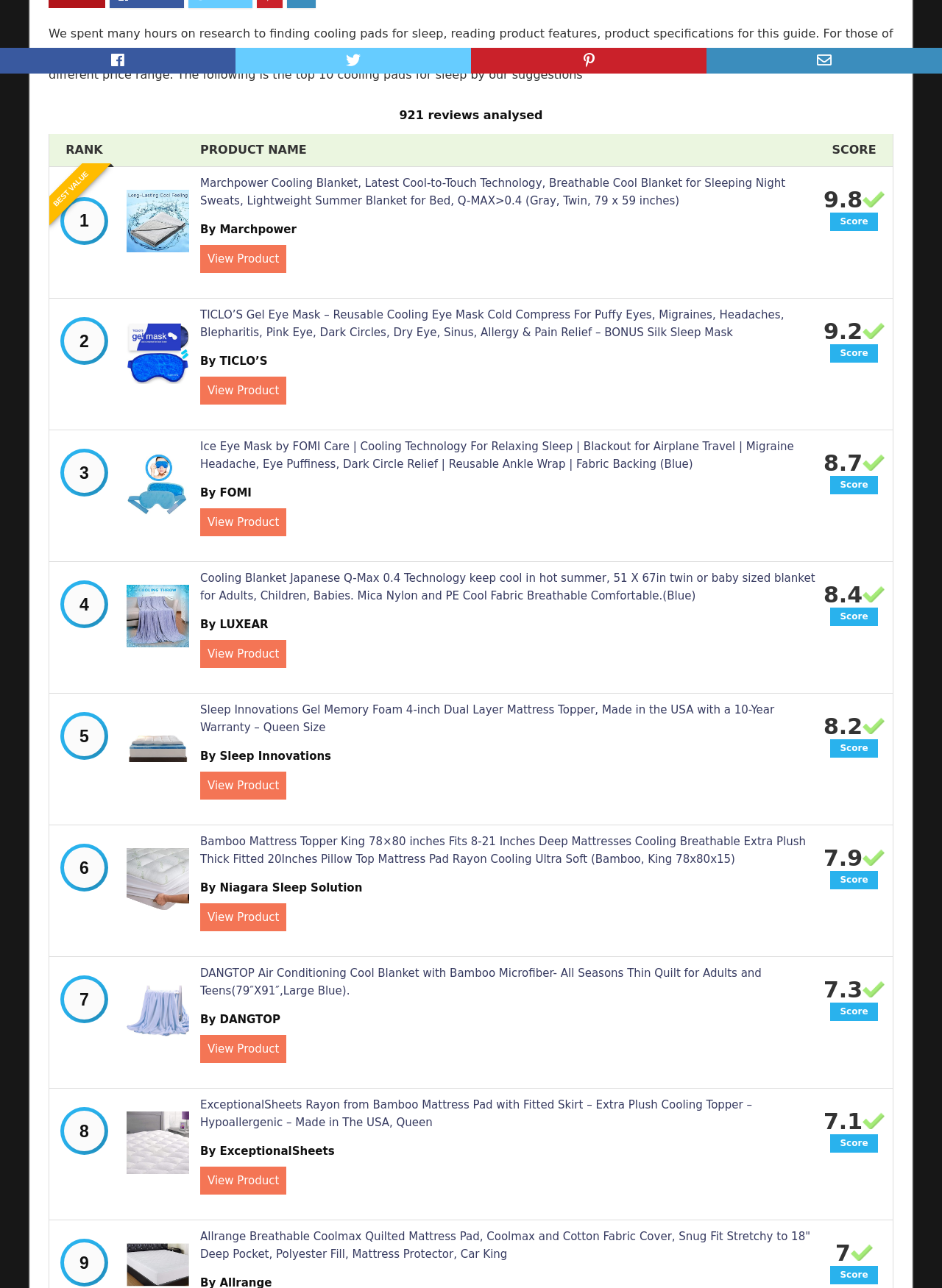Please locate the bounding box coordinates of the element's region that needs to be clicked to follow the instruction: "View product details of Marchpower Cooling Blanket". The bounding box coordinates should be provided as four float numbers between 0 and 1, i.e., [left, top, right, bottom].

[0.134, 0.151, 0.201, 0.159]